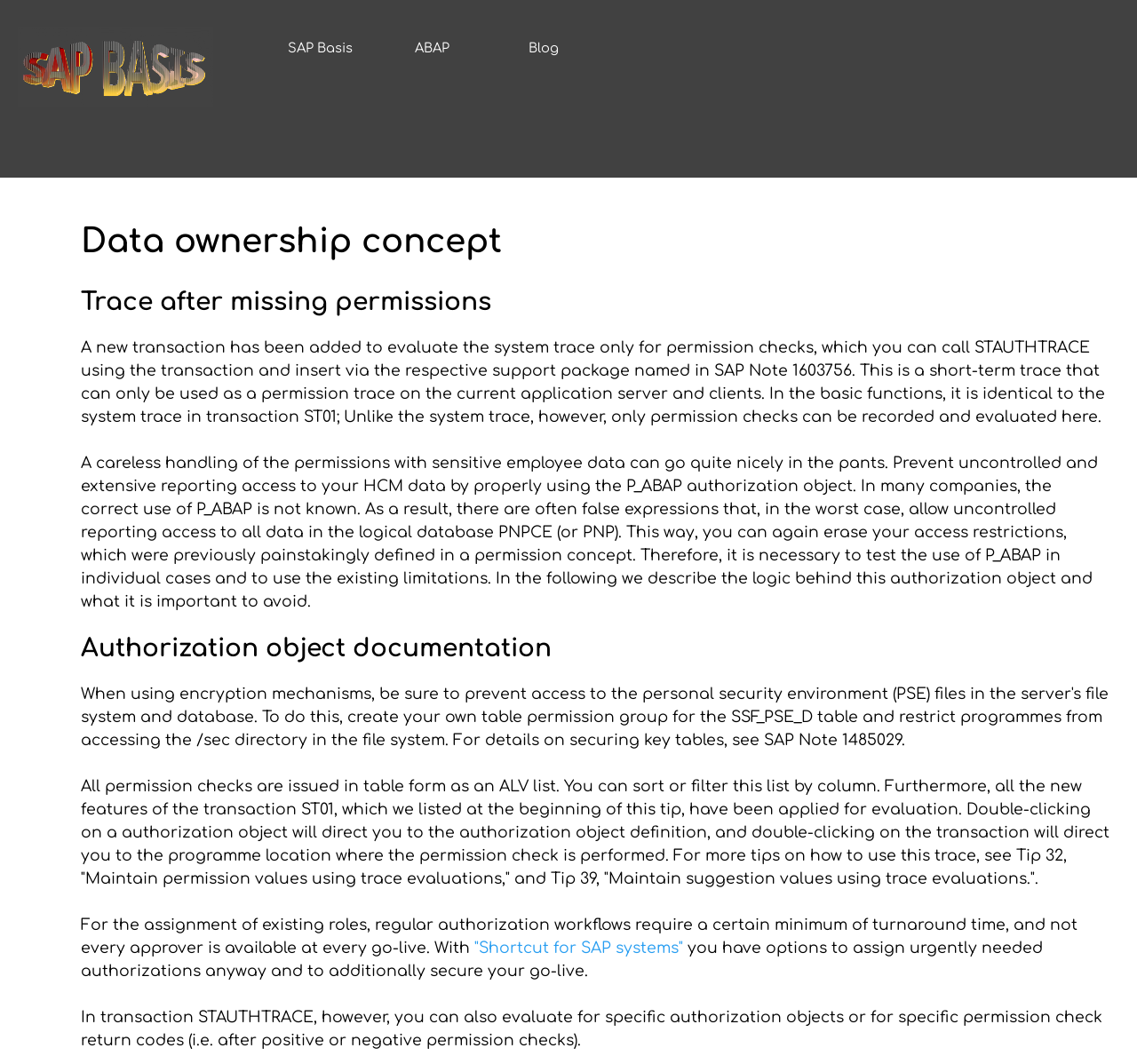Bounding box coordinates must be specified in the format (top-left x, top-left y, bottom-right x, bottom-right y). All values should be floating point numbers between 0 and 1. What are the bounding box coordinates of the UI element described as: ABAP

[0.337, 0.033, 0.423, 0.058]